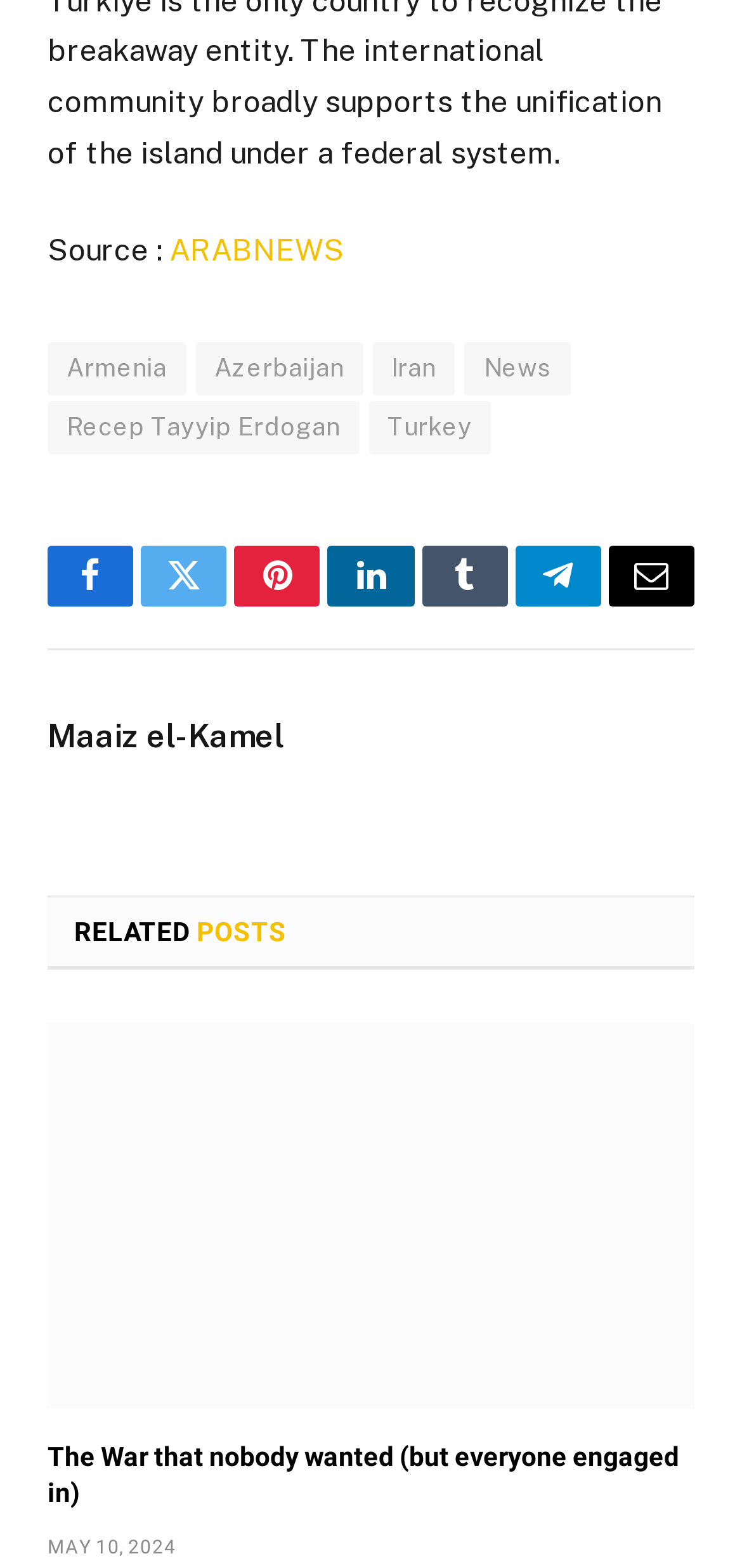How many social media links are available?
Based on the screenshot, answer the question with a single word or phrase.

6